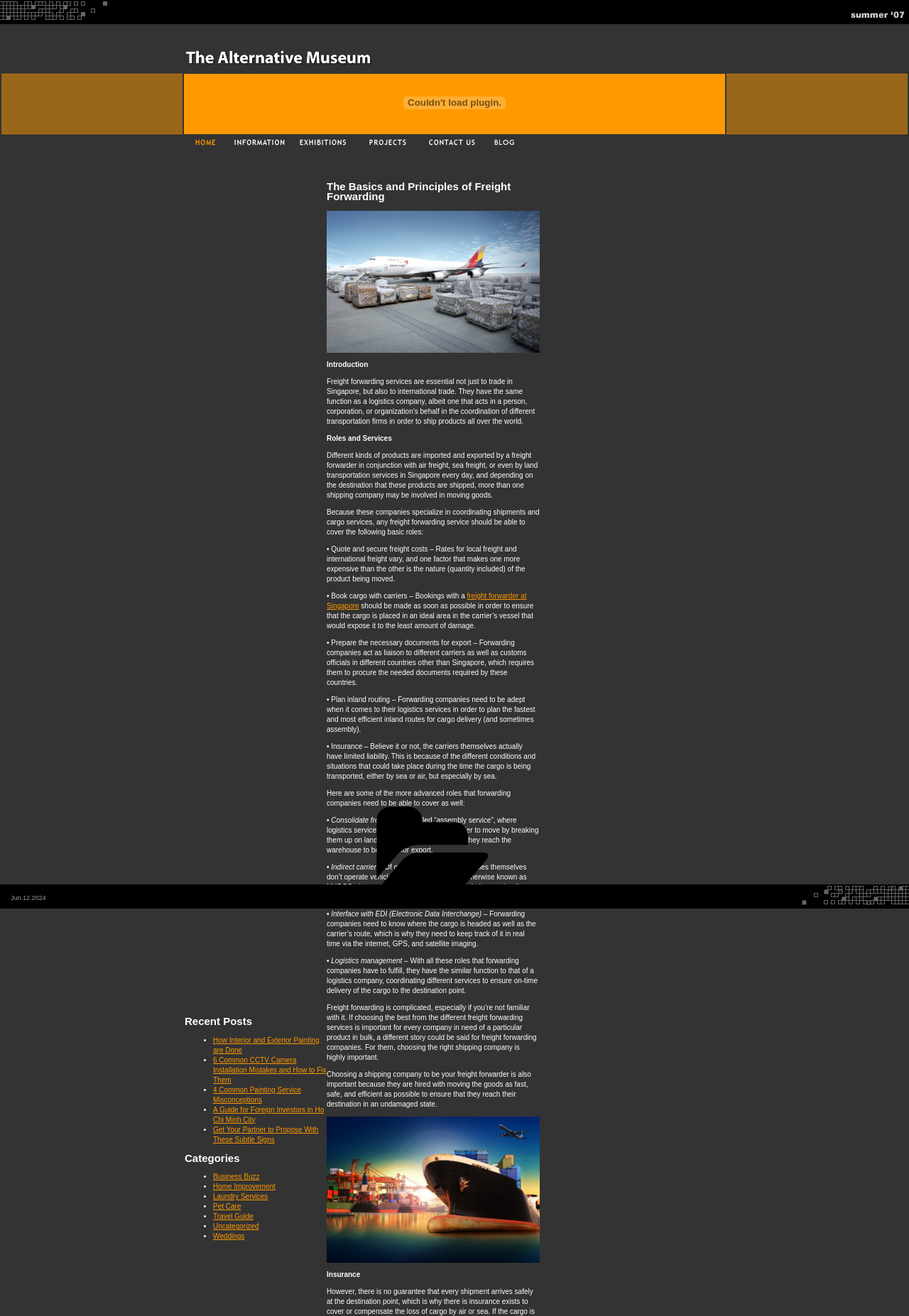Please determine the bounding box coordinates of the section I need to click to accomplish this instruction: "Click the BLOGS link".

[0.531, 0.104, 0.578, 0.114]